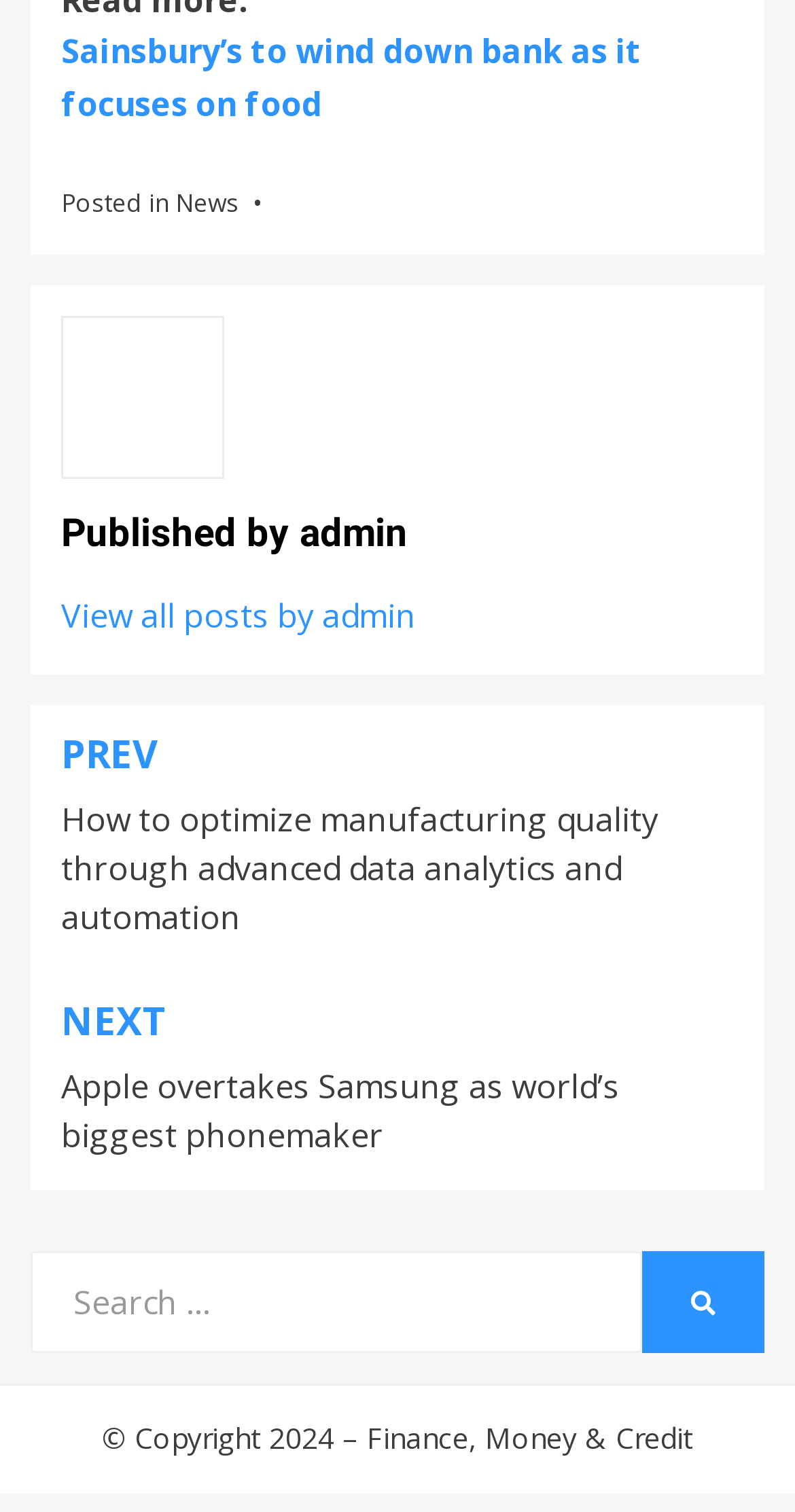Provide the bounding box coordinates of the HTML element described as: "Finance, Money & Credit". The bounding box coordinates should be four float numbers between 0 and 1, i.e., [left, top, right, bottom].

[0.462, 0.939, 0.872, 0.964]